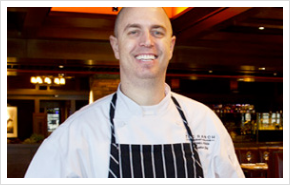What type of menu does The Ranch Restaurant showcase?
Provide a one-word or short-phrase answer based on the image.

Premium steakhouse menu